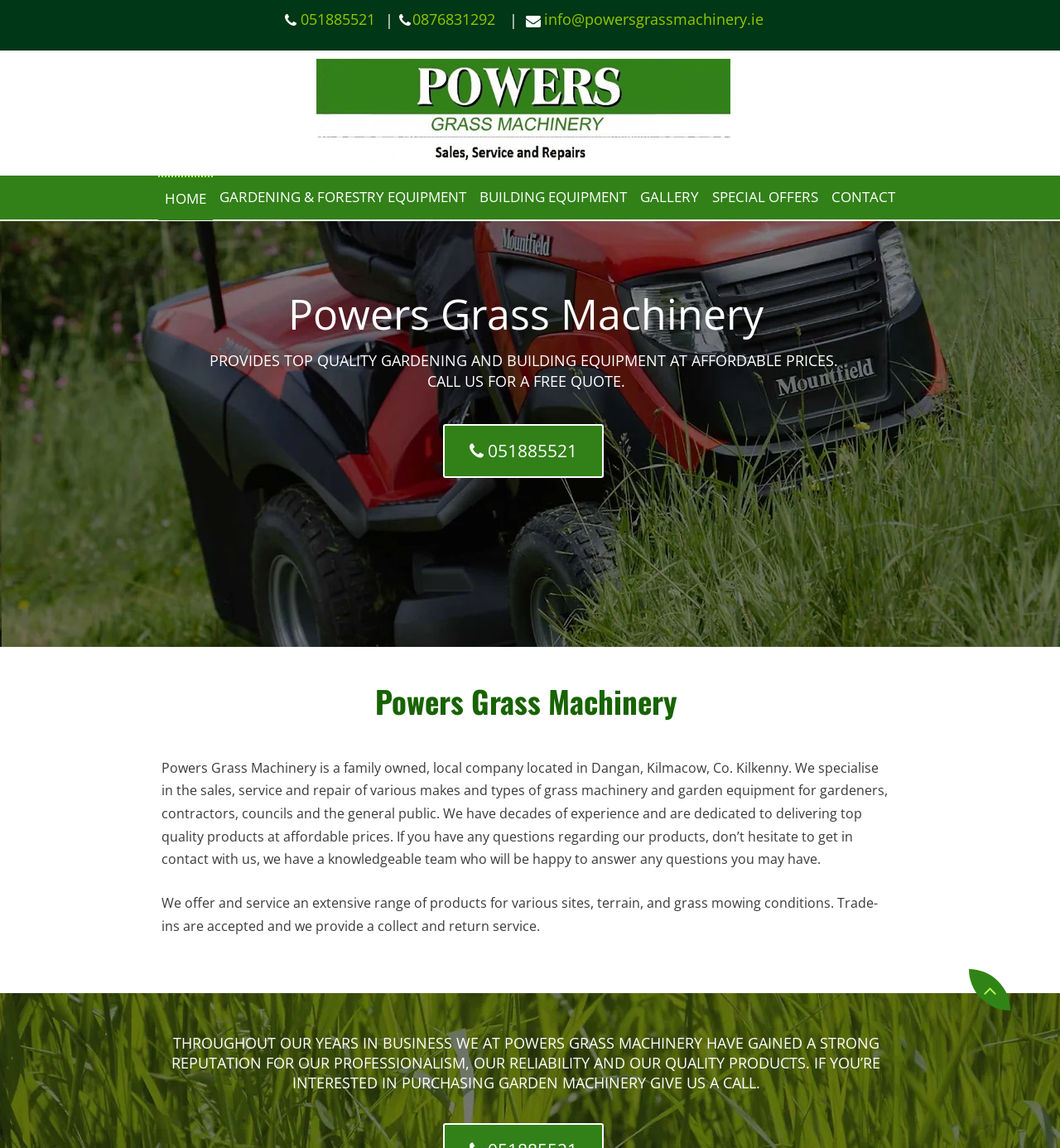Show the bounding box coordinates of the region that should be clicked to follow the instruction: "Click the HOME link."

[0.149, 0.153, 0.2, 0.192]